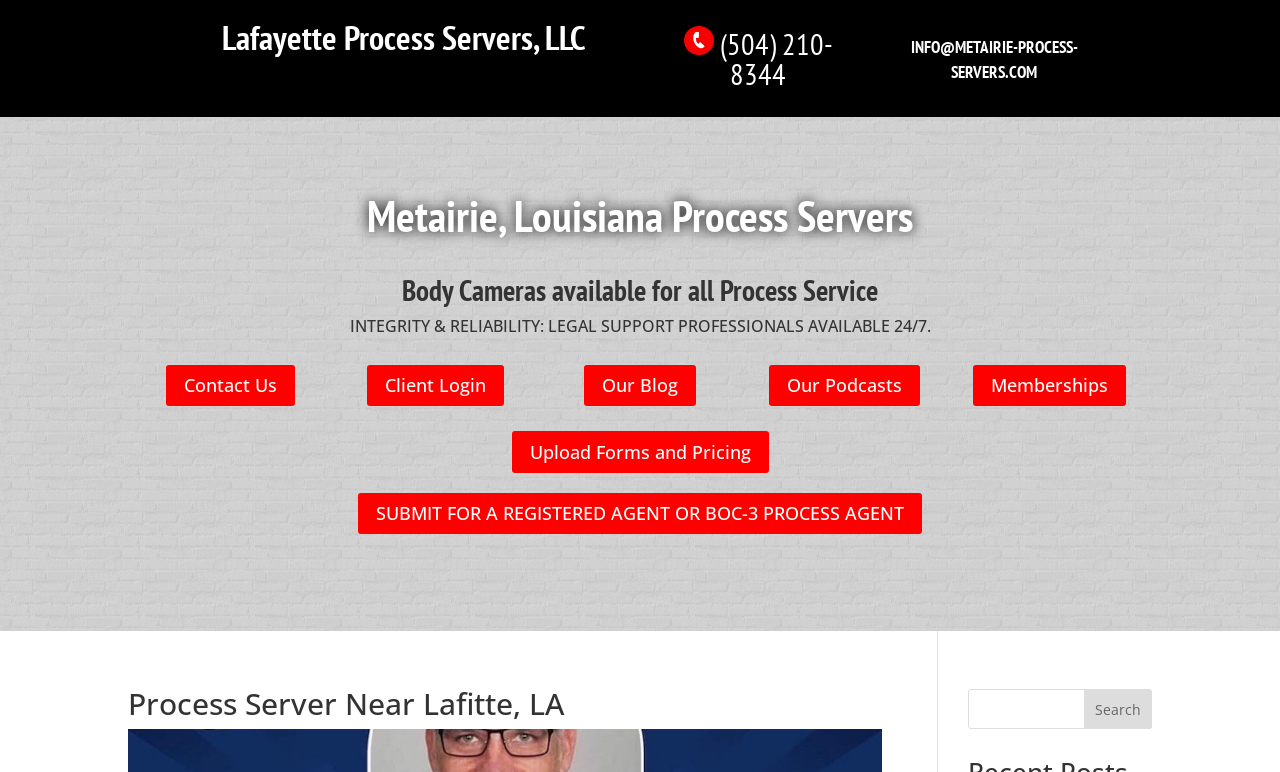Using the information in the image, give a detailed answer to the following question: What is the focus of the process servers?

I read the text on the webpage and found a sentence 'INTEGRITY & RELIABILITY: LEGAL SUPPORT PROFESSIONALS AVAILABLE 24/7.' which indicates that the focus of the process servers is on legal support.